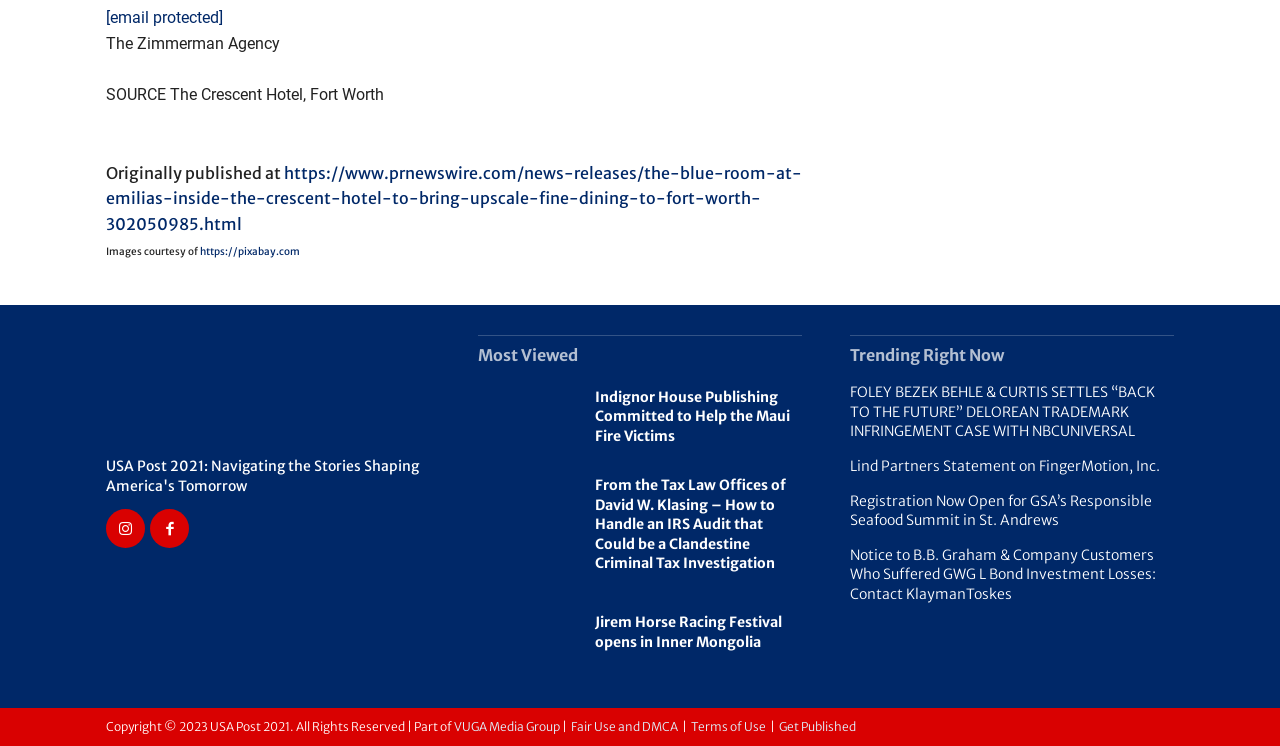Please specify the bounding box coordinates of the clickable section necessary to execute the following command: "View the article about Jirem Horse Racing Festival".

[0.373, 0.796, 0.449, 0.9]